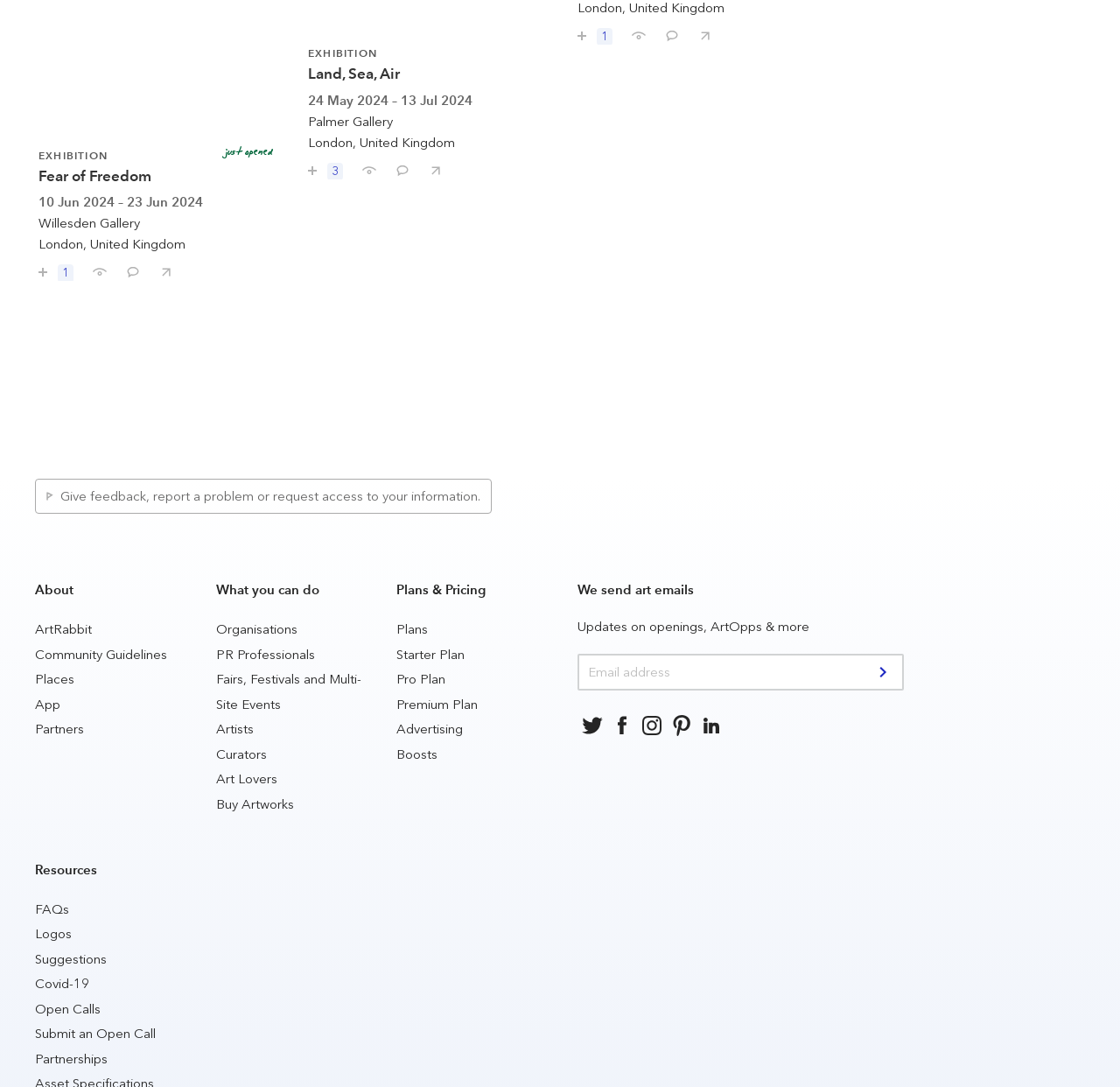Determine the bounding box coordinates of the clickable region to follow the instruction: "Comment on Fear of Freedom".

[0.103, 0.235, 0.125, 0.259]